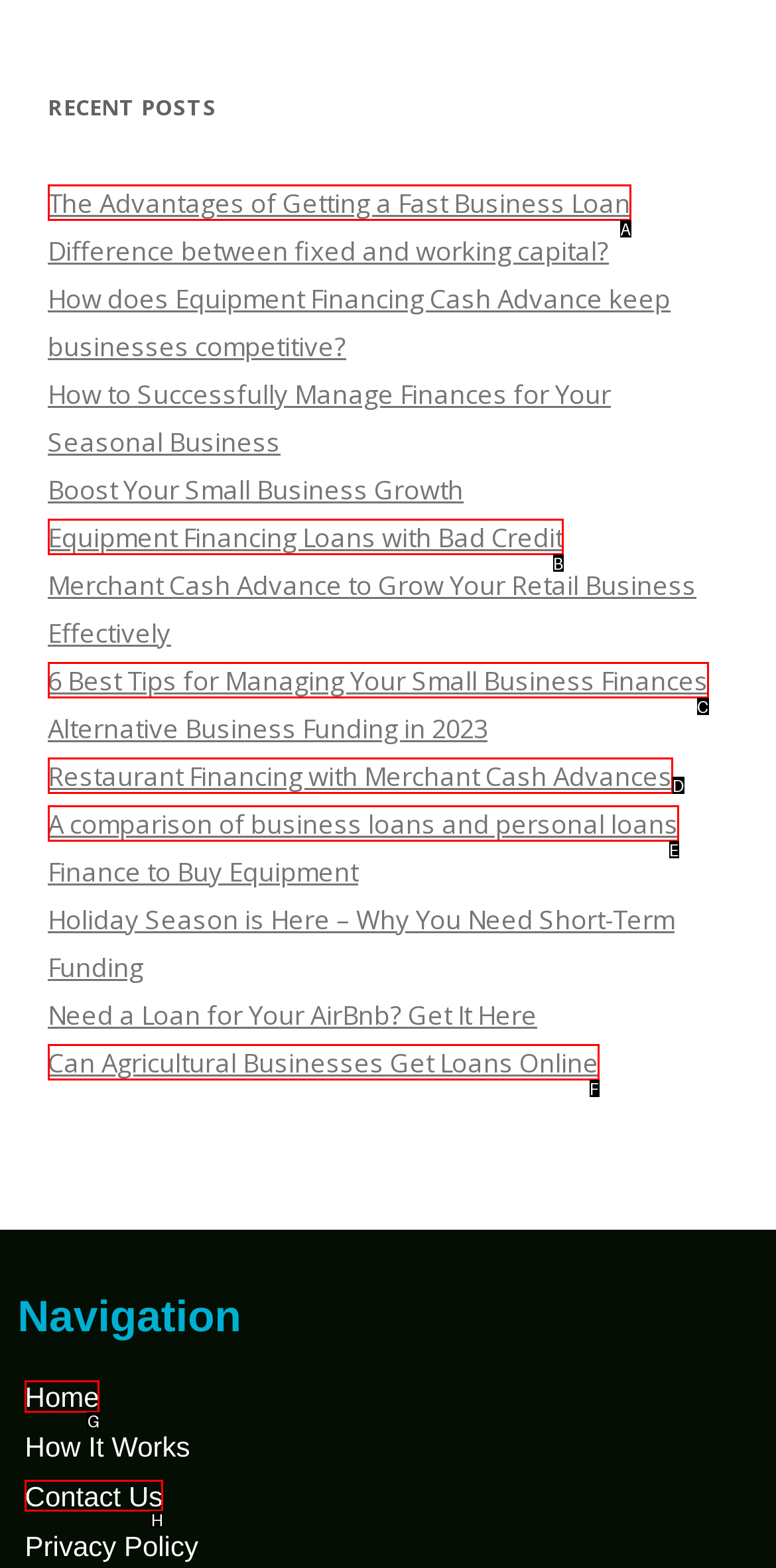Determine which UI element you should click to perform the task: Contact us for more information
Provide the letter of the correct option from the given choices directly.

H